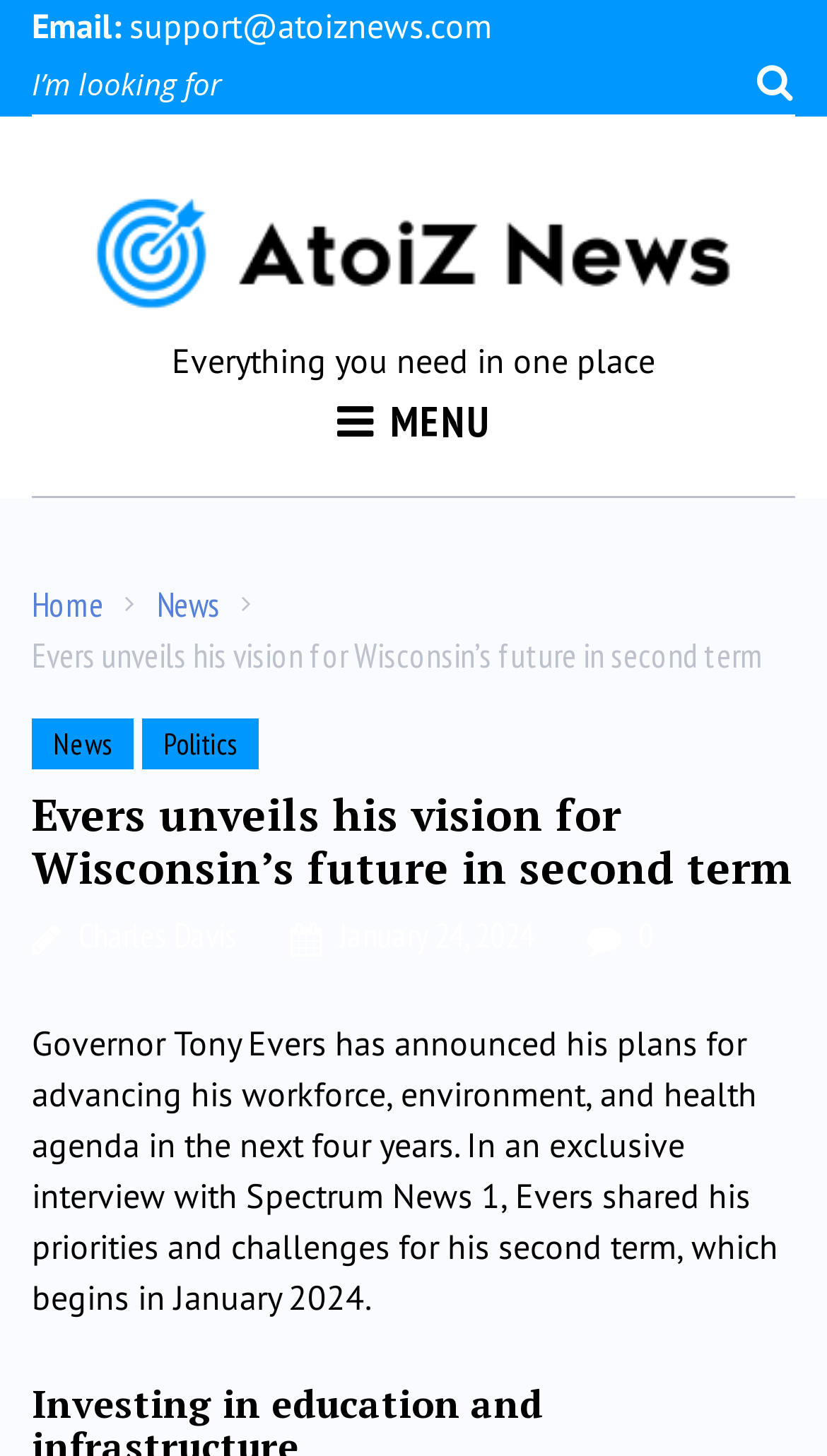Determine the bounding box coordinates of the clickable element to achieve the following action: 'Visit the Politics section'. Provide the coordinates as four float values between 0 and 1, formatted as [left, top, right, bottom].

[0.172, 0.493, 0.313, 0.528]